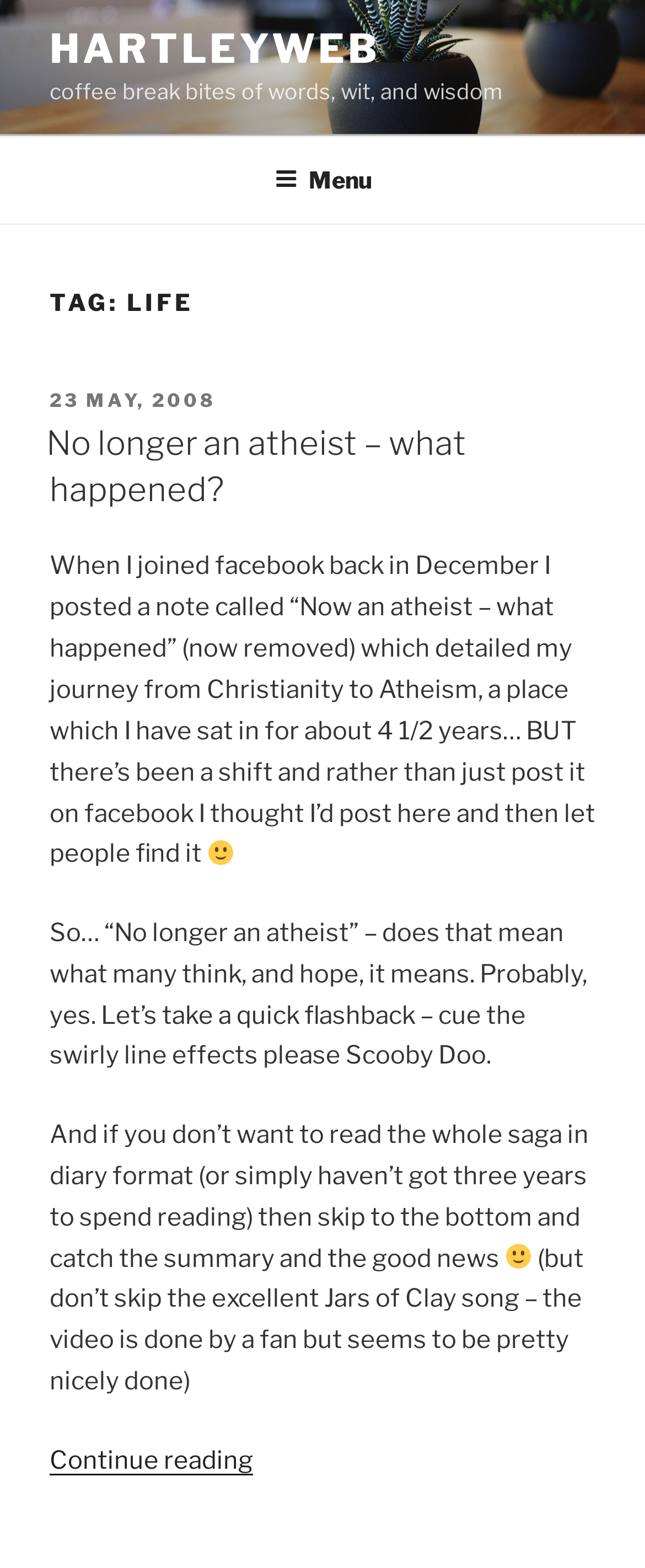What is the name of the website?
Based on the image, respond with a single word or phrase.

HARTLEYWEB